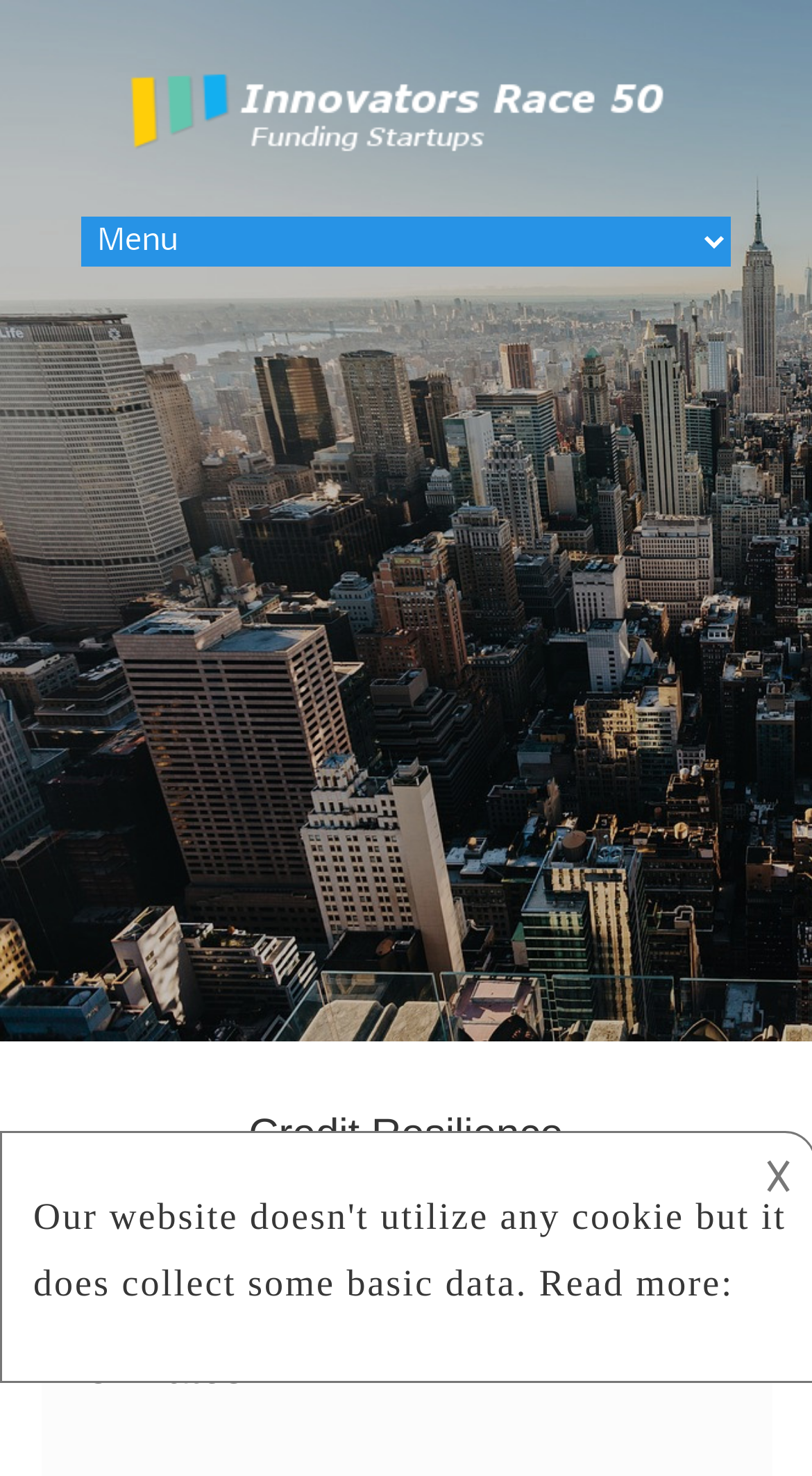Give a one-word or one-phrase response to the question: 
How many headings are present on the webpage?

2